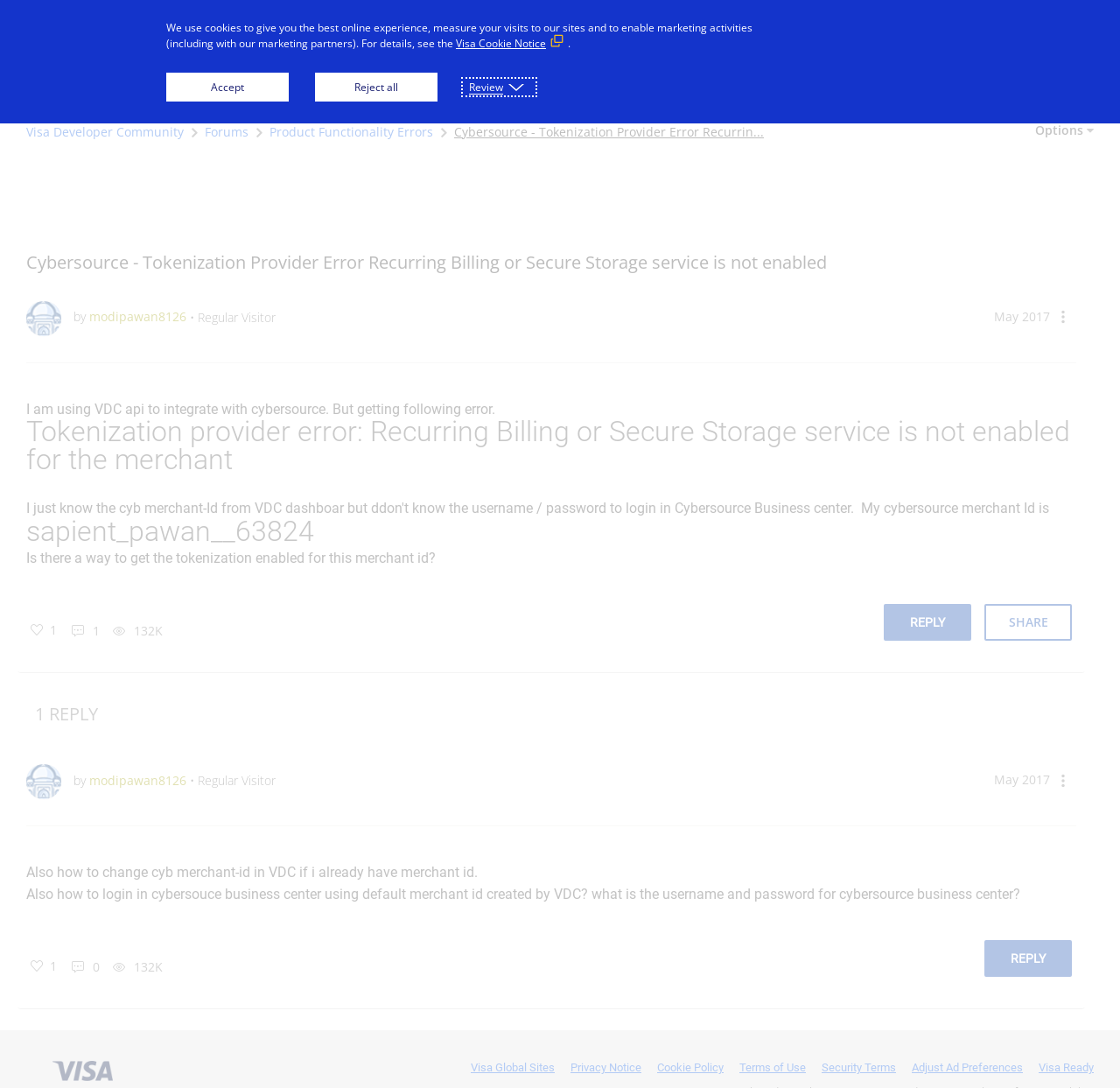What is the topic of the post?
Kindly offer a comprehensive and detailed response to the question.

I found the answer by reading the content of the post, which mentions 'Tokenization provider error: Recurring Billing or Secure Storage service is not enabled for the merchant'. This indicates that the topic of the post is related to a tokenization provider error.